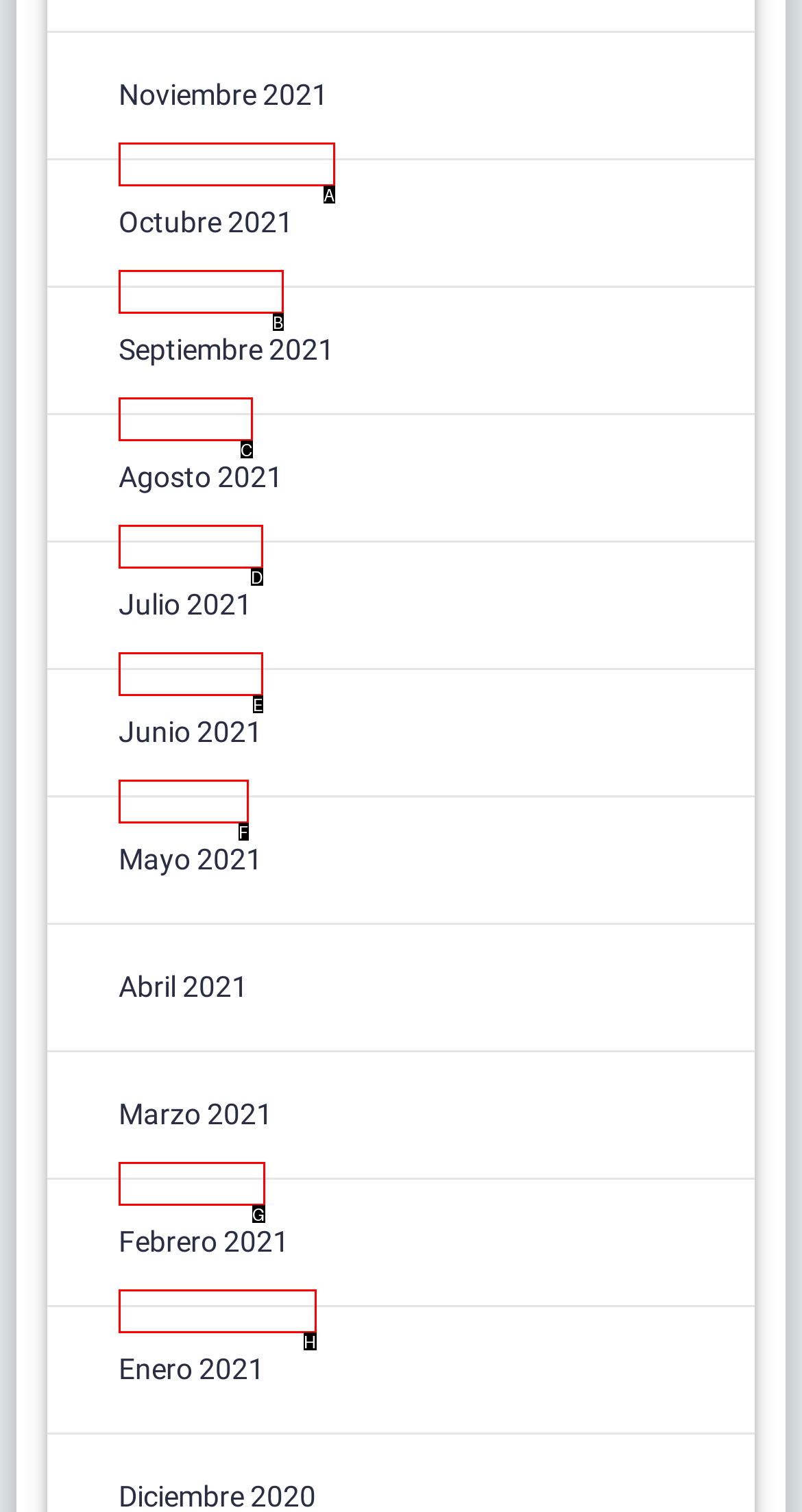Based on the given description: enero 2021, determine which HTML element is the best match. Respond with the letter of the chosen option.

G